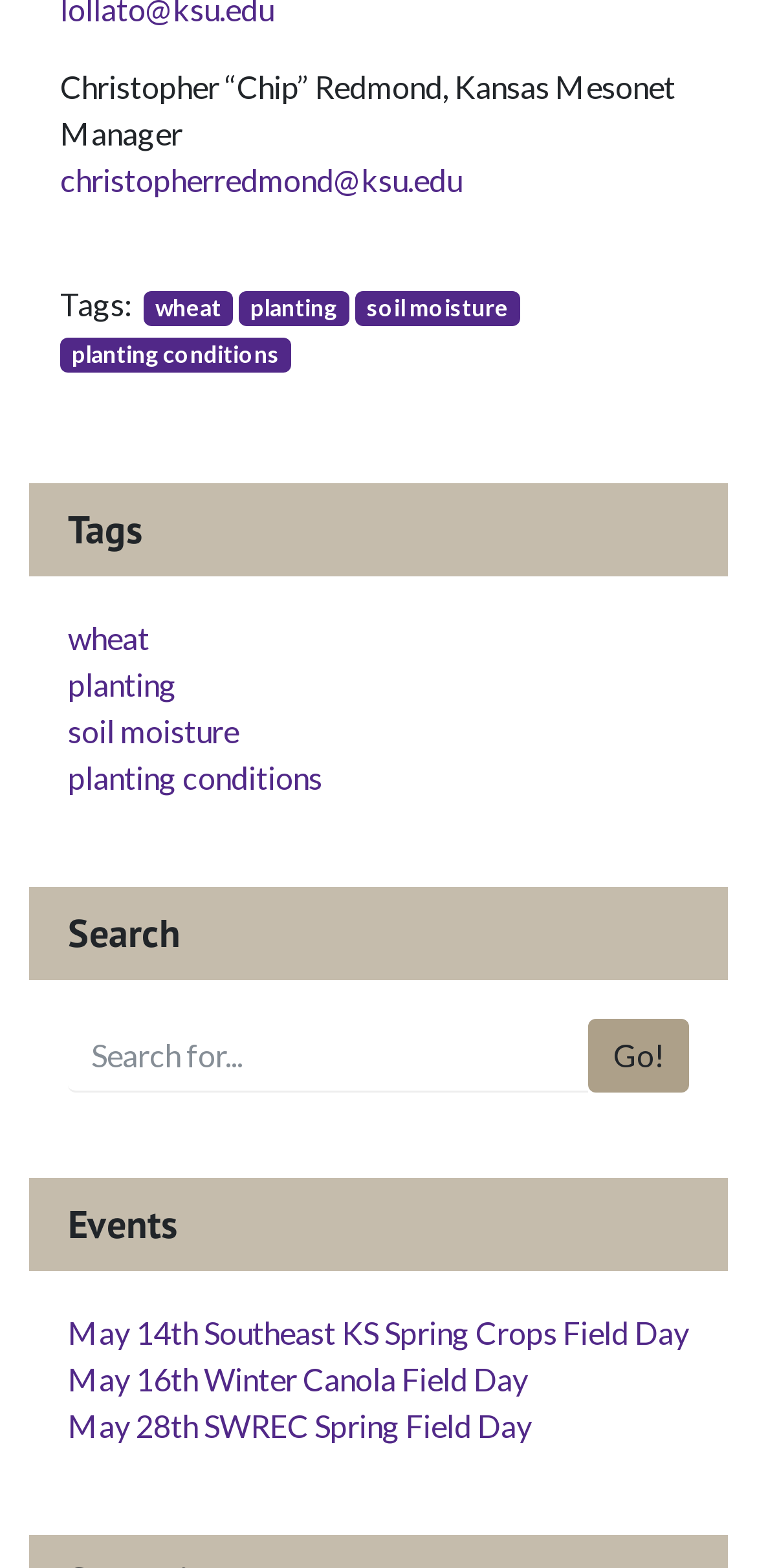Find the bounding box coordinates of the clickable area that will achieve the following instruction: "View the May 14th Southeast KS Spring Crops Field Day event".

[0.09, 0.838, 0.91, 0.862]